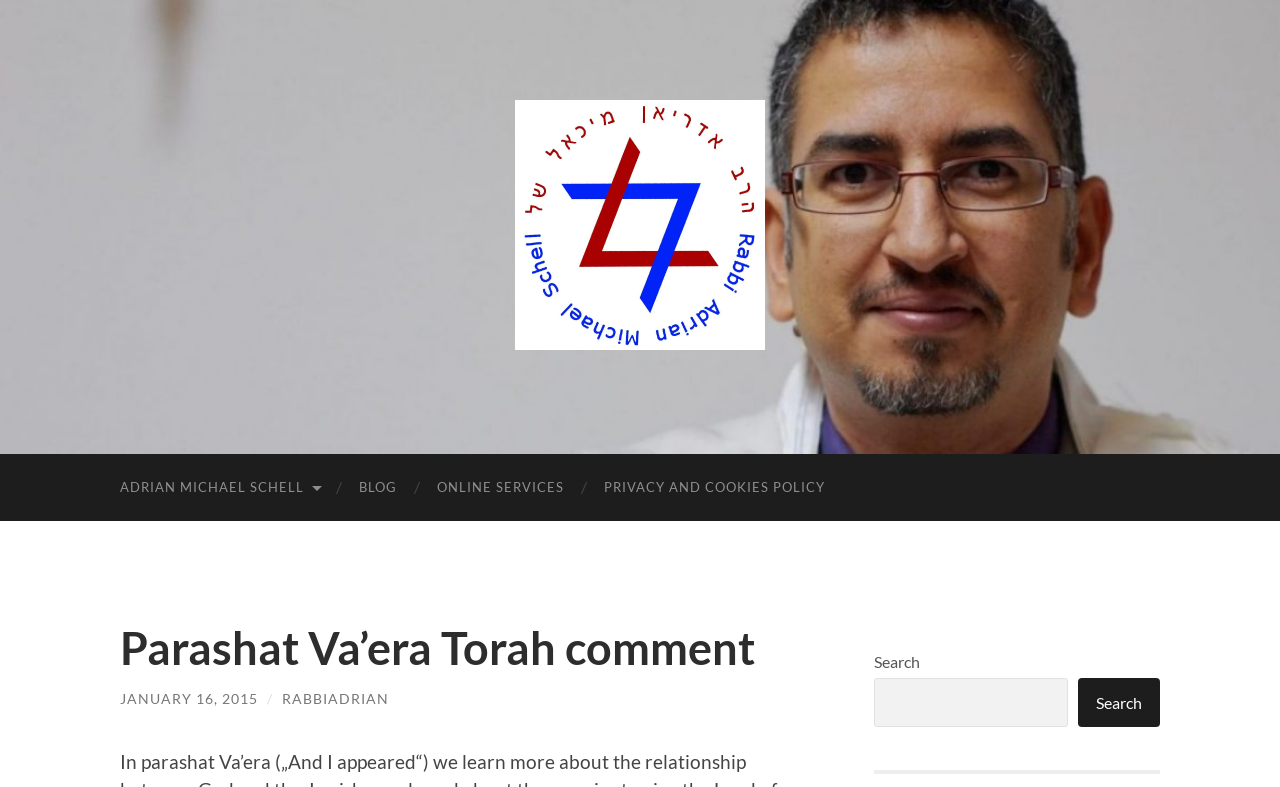Identify the bounding box coordinates for the element you need to click to achieve the following task: "Visit Rabbi Adrian Michael Schell's homepage". The coordinates must be four float values ranging from 0 to 1, formatted as [left, top, right, bottom].

[0.402, 0.127, 0.598, 0.445]